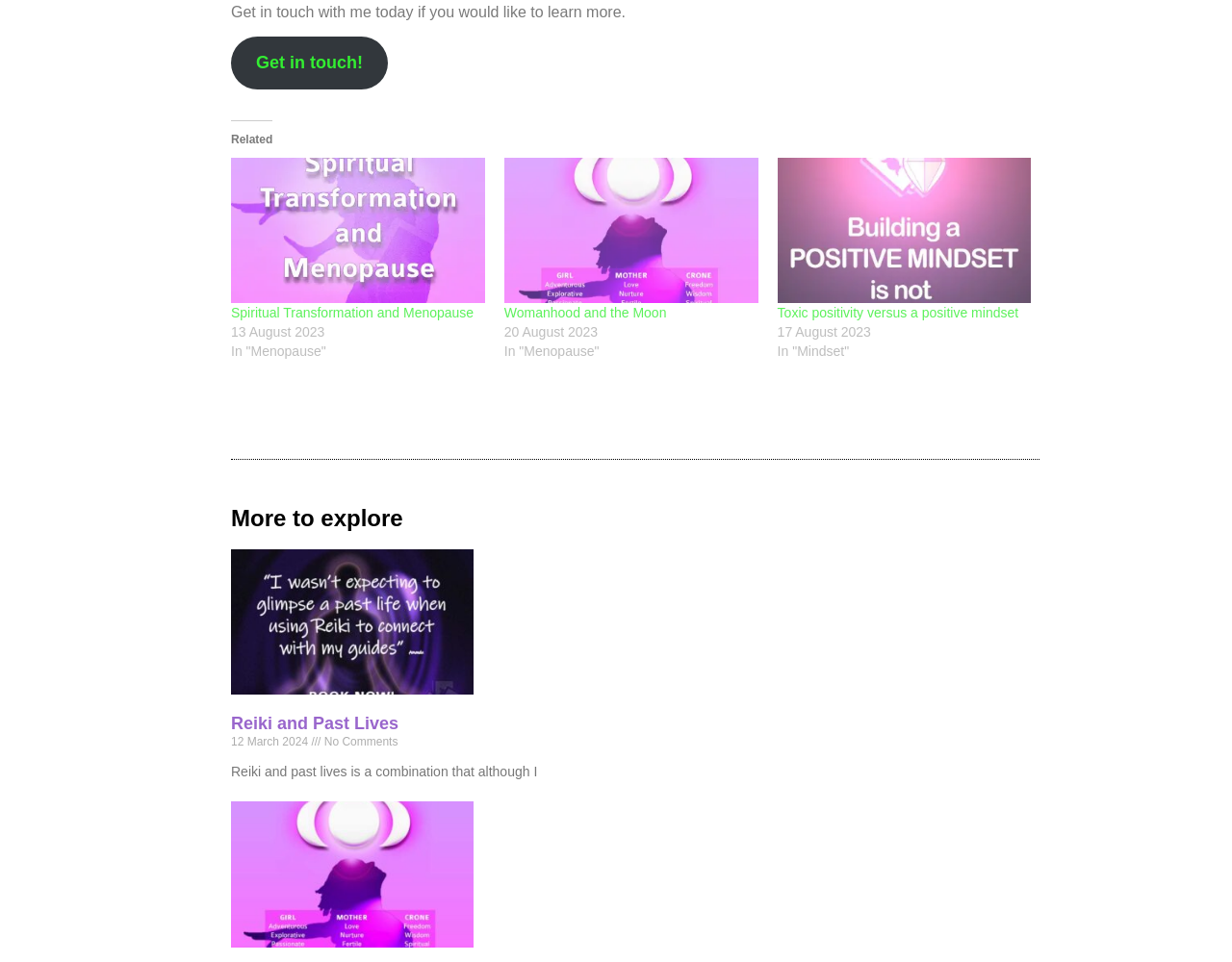Extract the bounding box coordinates for the UI element described by the text: "Get in touch!". The coordinates should be in the form of [left, top, right, bottom] with values between 0 and 1.

[0.188, 0.038, 0.315, 0.093]